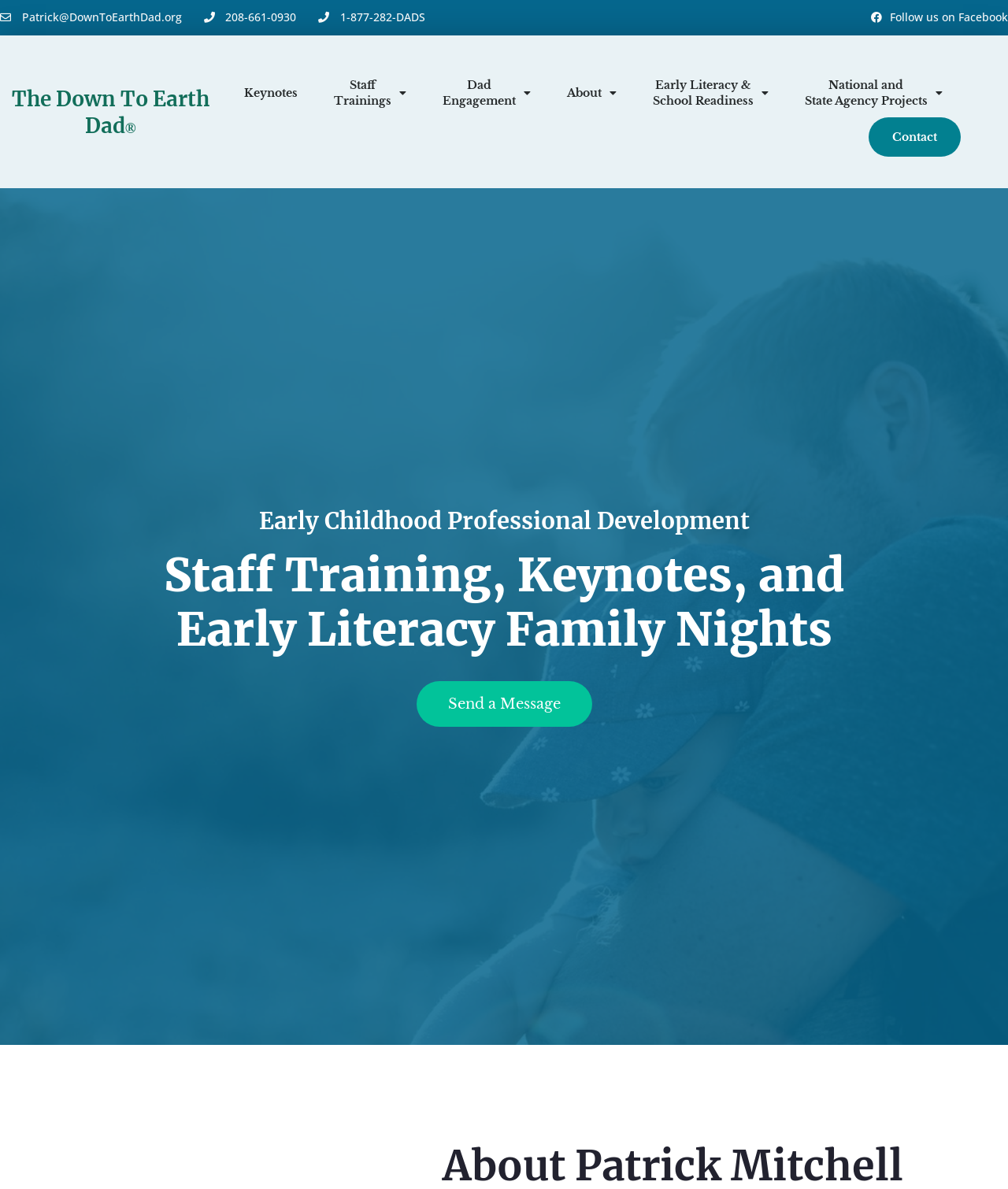Could you indicate the bounding box coordinates of the region to click in order to complete this instruction: "Contact the Down to Earth Dad".

[0.862, 0.099, 0.953, 0.132]